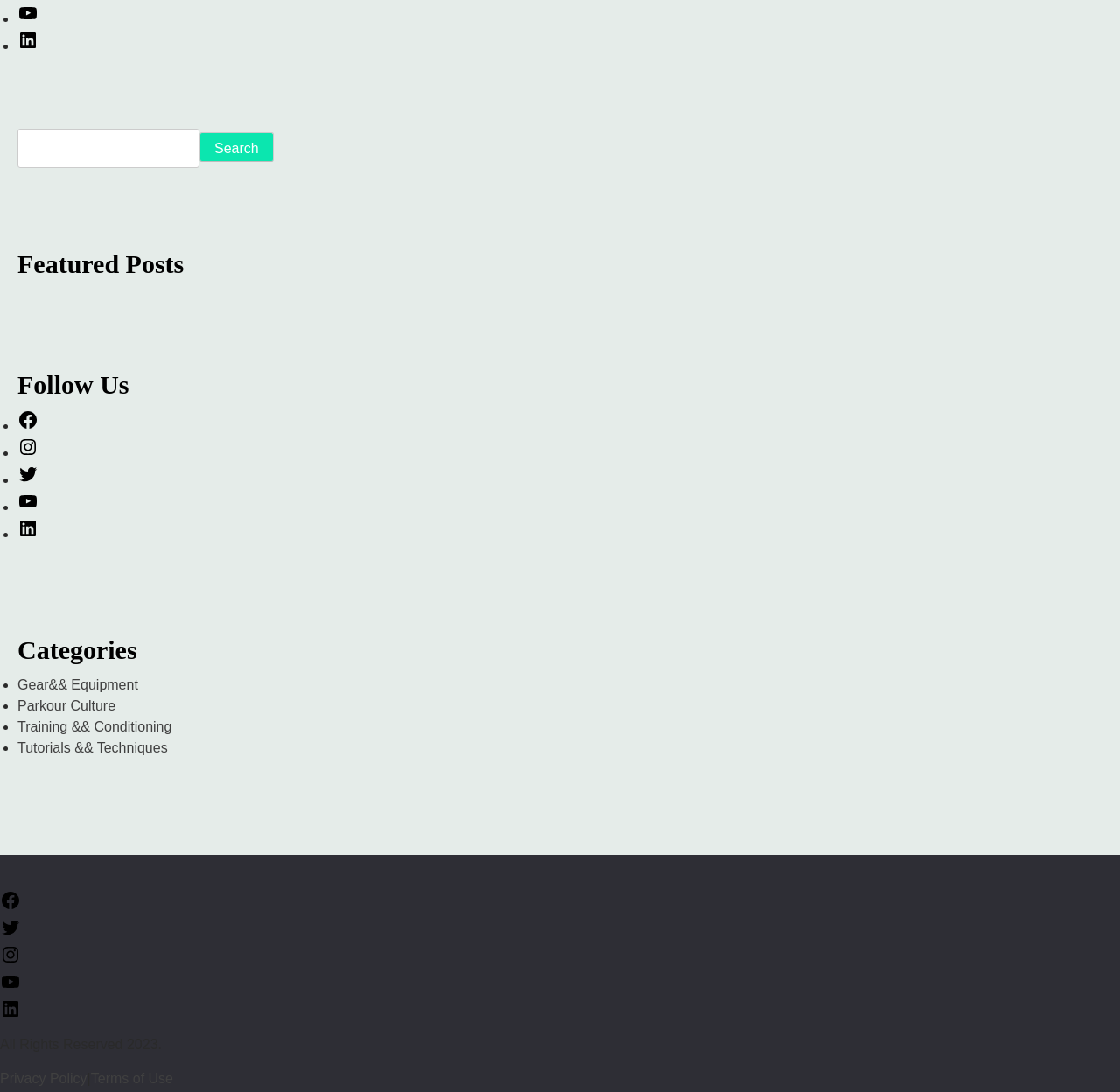How many headings are there?
Can you provide a detailed and comprehensive answer to the question?

I counted the number of headings by looking for elements with the type 'heading'. There are three headings: 'Featured Posts', 'Follow Us', and 'Categories'.